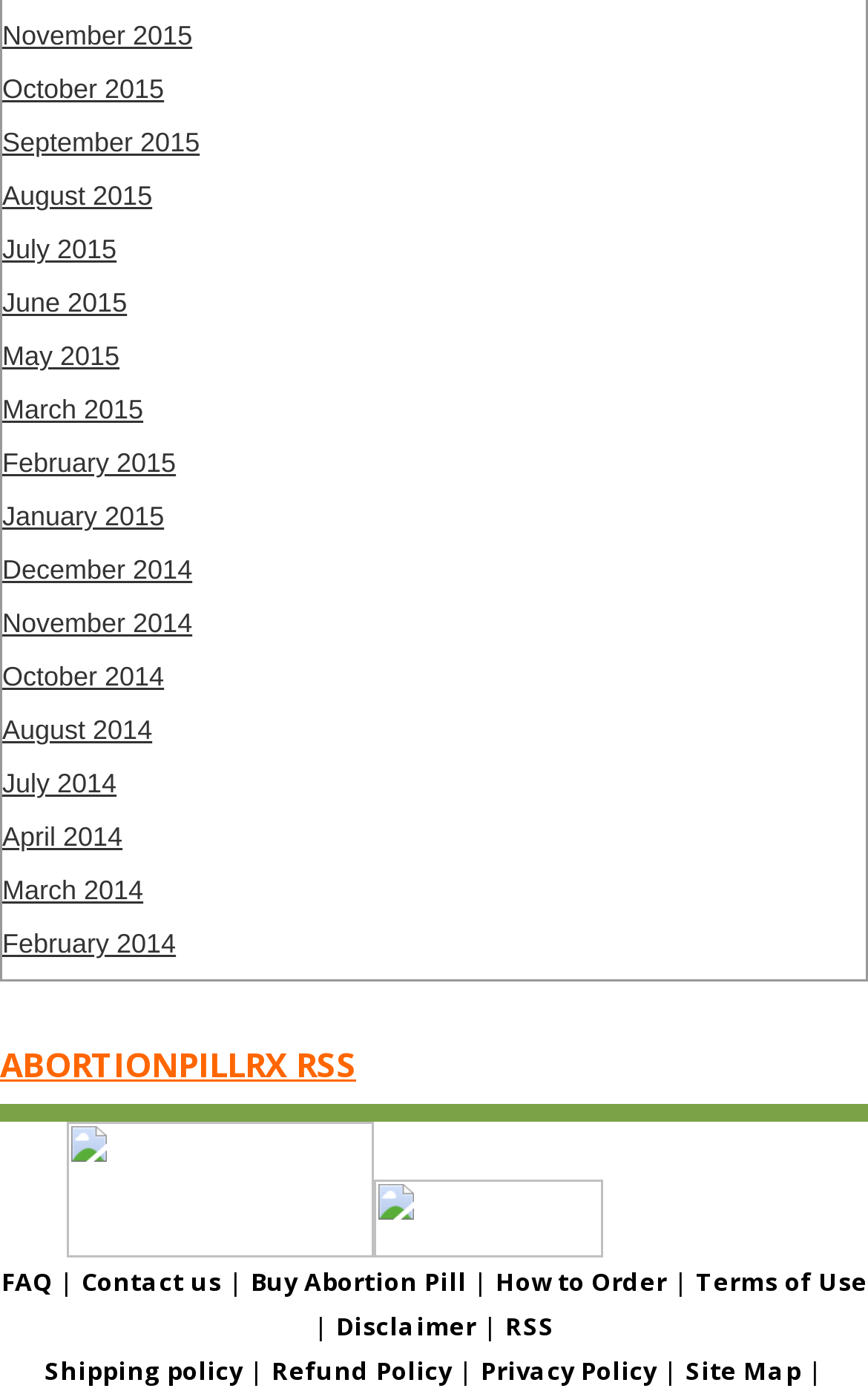Determine the bounding box coordinates for the area that needs to be clicked to fulfill this task: "Subscribe to RSS". The coordinates must be given as four float numbers between 0 and 1, i.e., [left, top, right, bottom].

[0.582, 0.939, 0.638, 0.963]